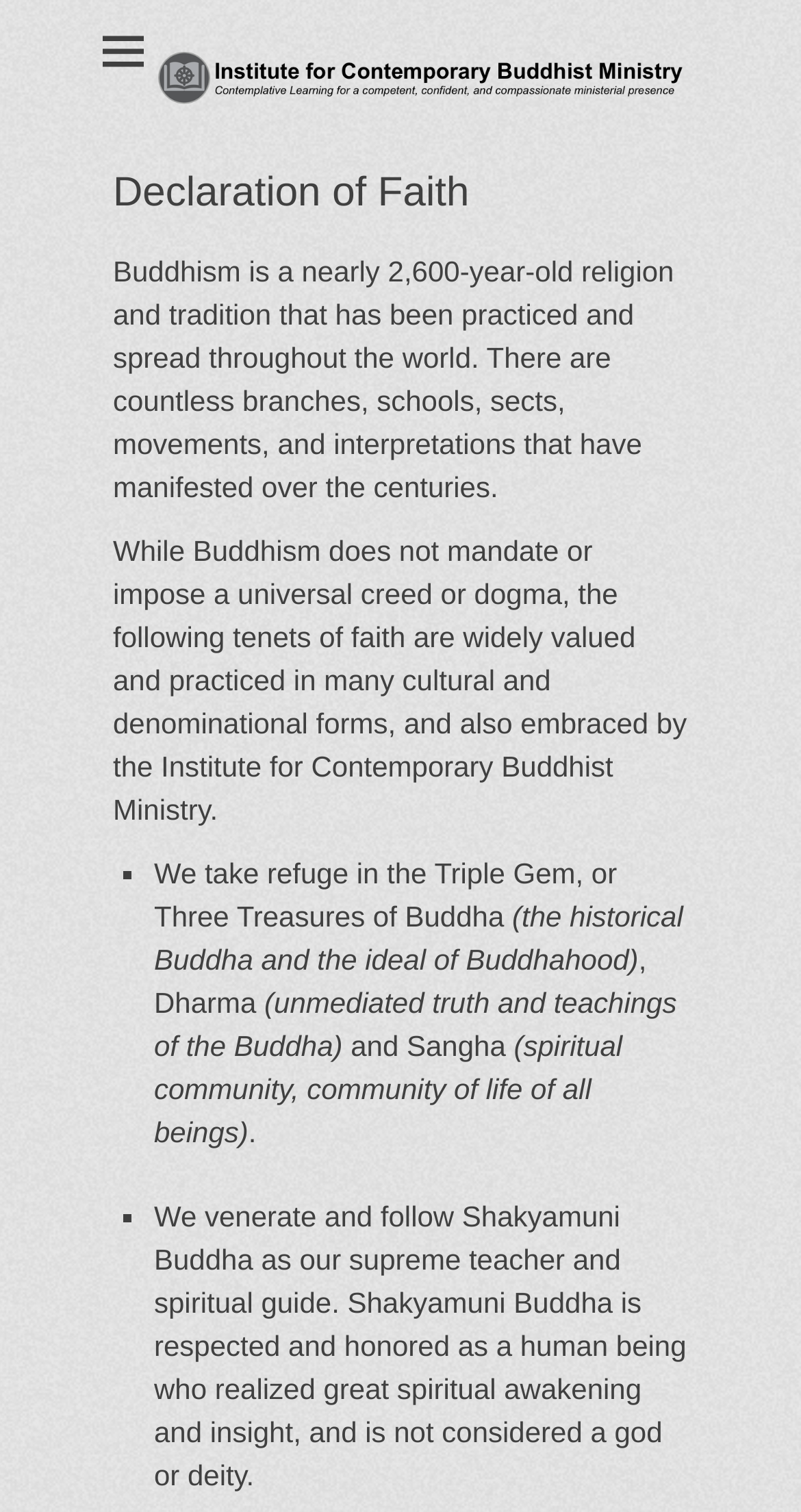What is the name of the institute?
Give a detailed and exhaustive answer to the question.

The name of the institute can be found in the link element with the text 'Institute for Contemporary Buddhist Ministry' which appears multiple times on the webpage.